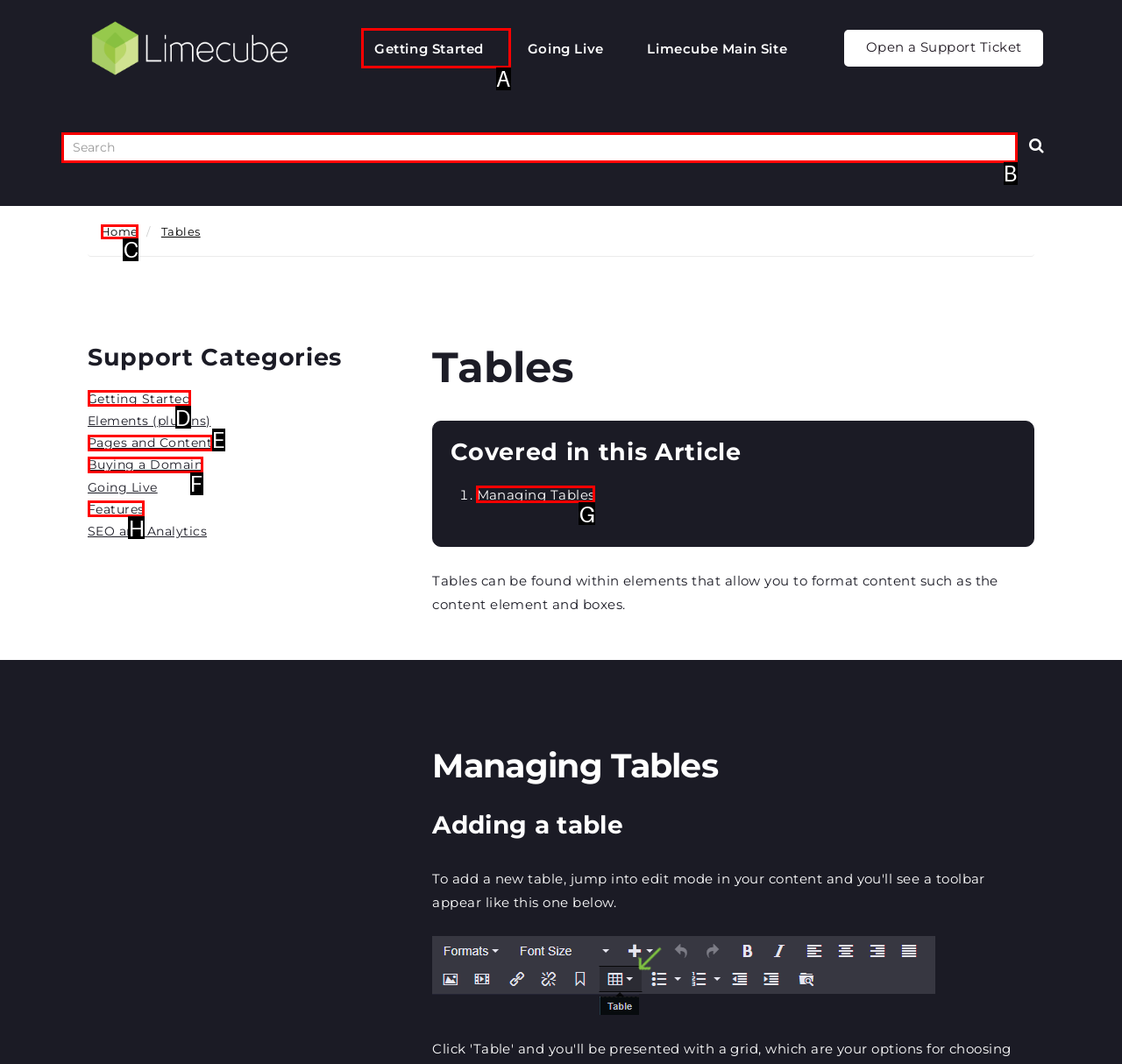Tell me which one HTML element best matches the description: Share Answer with the option's letter from the given choices directly.

None